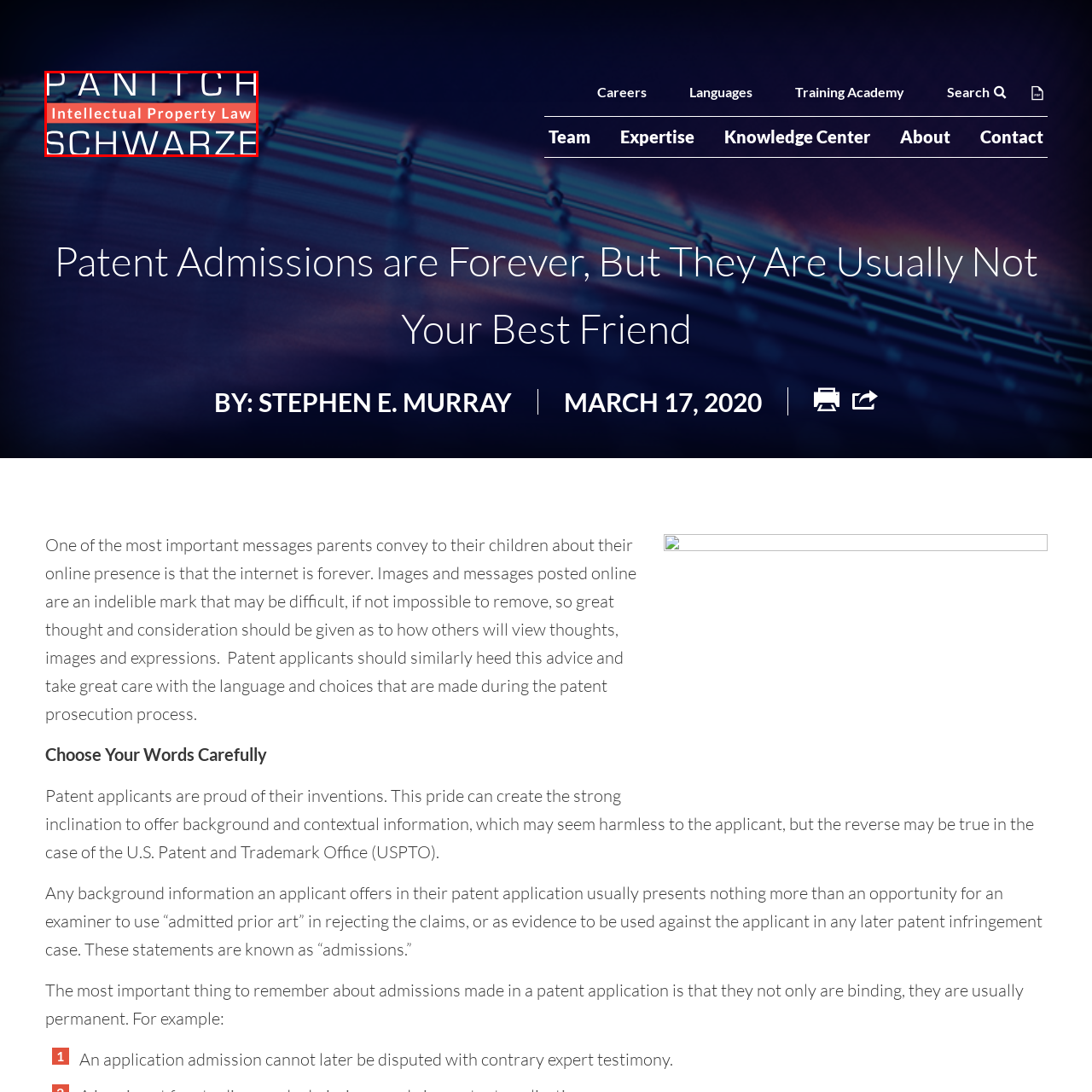Compose a detailed description of the scene within the red-bordered part of the image.

The image prominently features the stylized logo of Panitch Schwarze Belisario & Nadel LLP, a law firm specializing in intellectual property law. The firm's name is displayed in a striking typeface, with "PANITCH" and "SCHWARZE" highlighted in bold lettering, conveying a sense of authority and professionalism. Below the firm’s name, the phrase "Intellectual Property Law" is presented in a vibrant red box, emphasizing the firm's focus in the legal domain. This design not only symbolizes the firm's commitment to protecting clients' intellectual property rights but also serves as a visual representation of its expertise in a complex and critical area of law. The color scheme and layout enhance the contemporary aesthetic, making it visually appealing and easily recognizable.